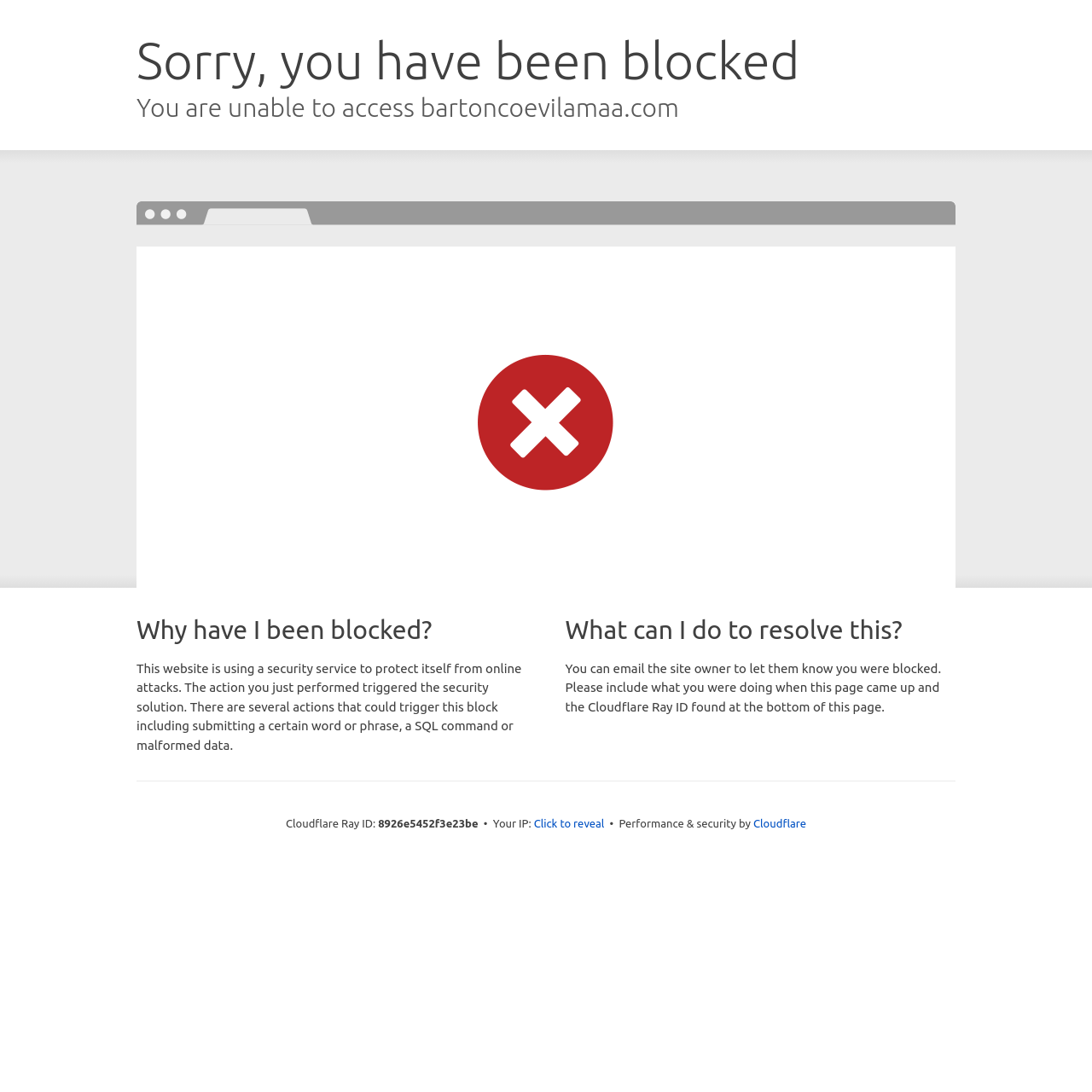Give a one-word or short phrase answer to the question: 
What is the reason for the block?

Security solution triggered